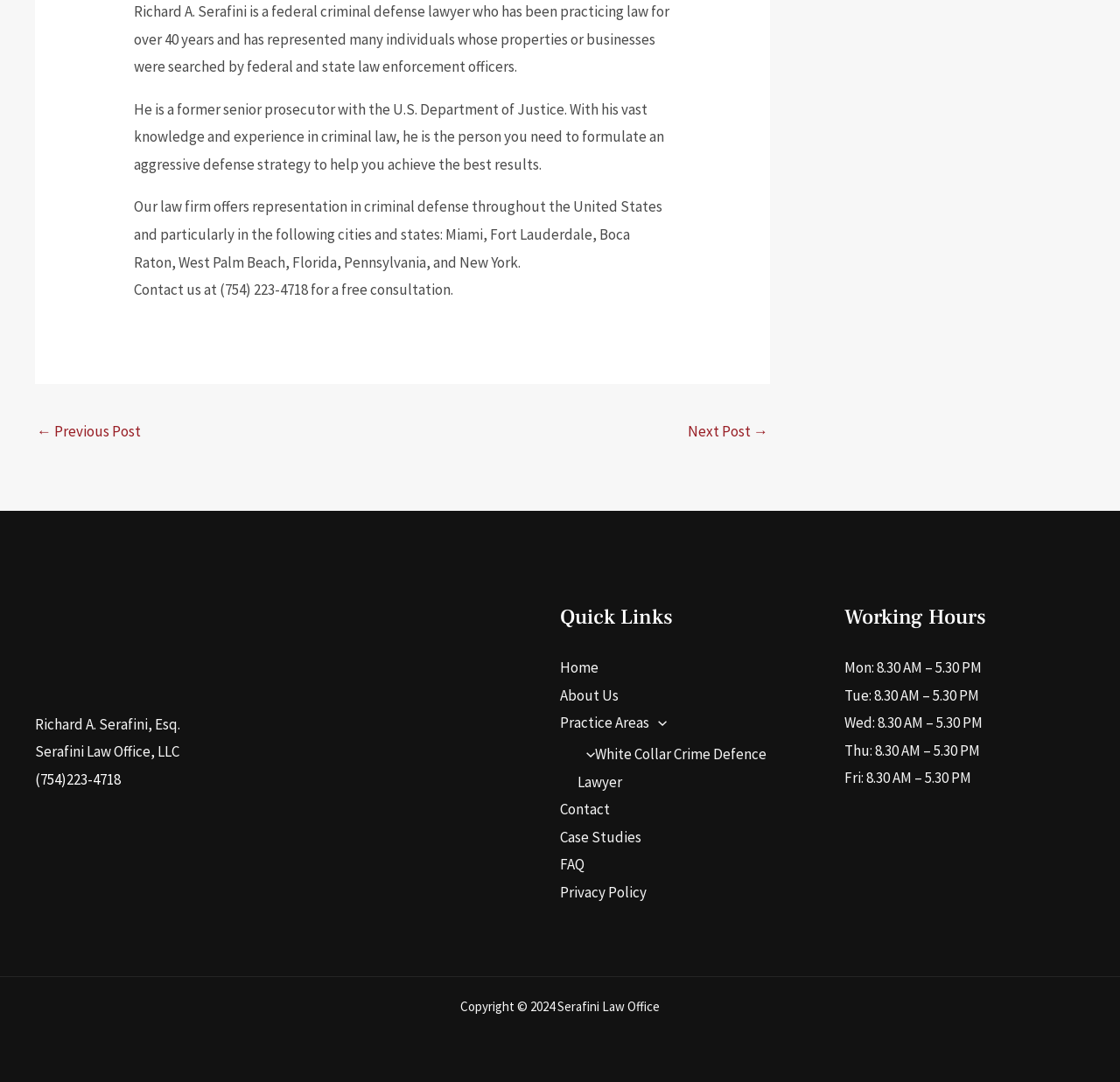In which cities and states does the law firm offer representation?
Offer a detailed and exhaustive answer to the question.

According to the StaticText element with the text 'Our law firm offers representation in criminal defense throughout the United States and particularly in the following cities and states: Miami, Fort Lauderdale, Boca Raton, West Palm Beach, Florida, Pennsylvania, and New York.', the law firm offers representation in the mentioned cities and states.